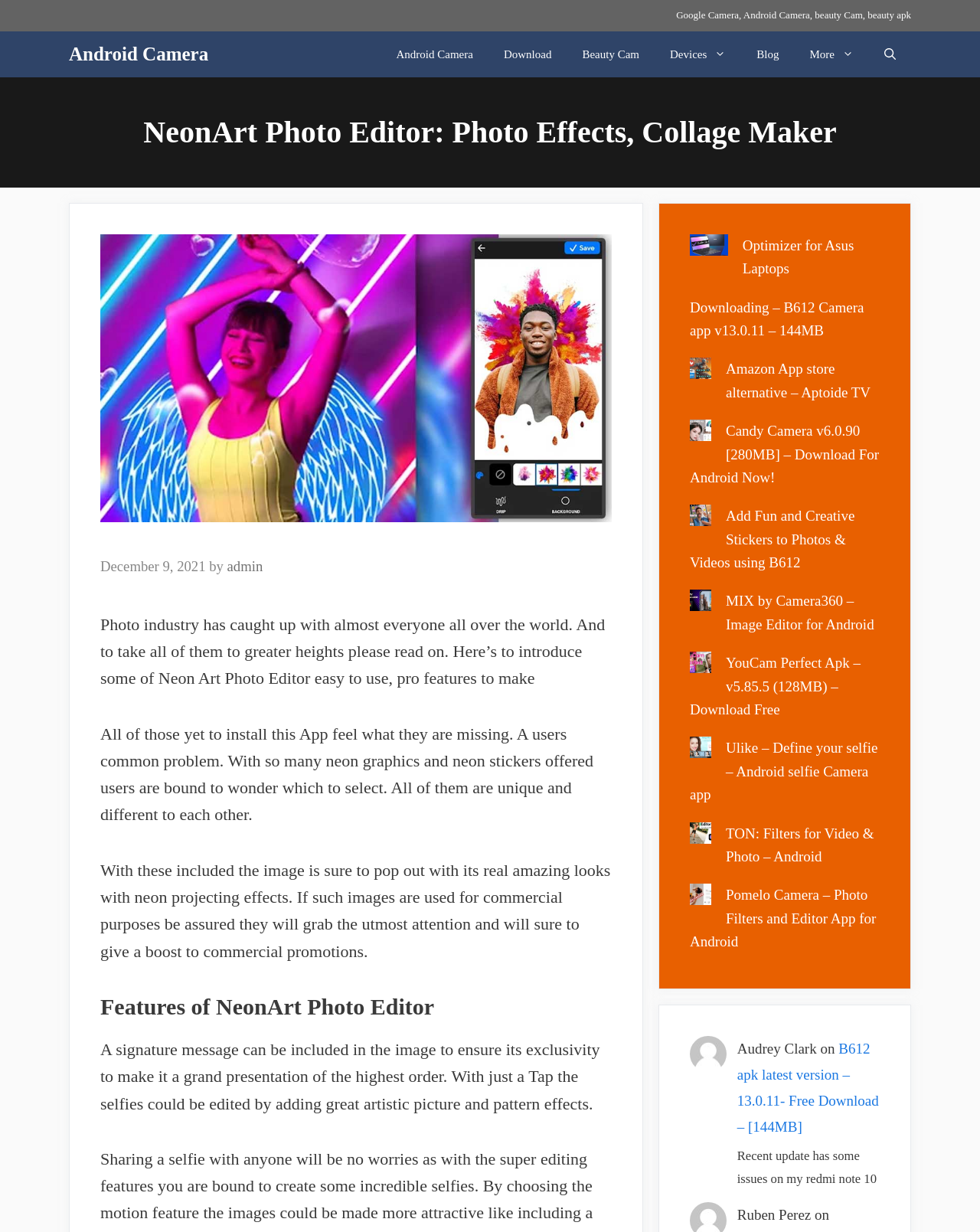Give the bounding box coordinates for this UI element: "admin". The coordinates should be four float numbers between 0 and 1, arranged as [left, top, right, bottom].

[0.232, 0.453, 0.268, 0.466]